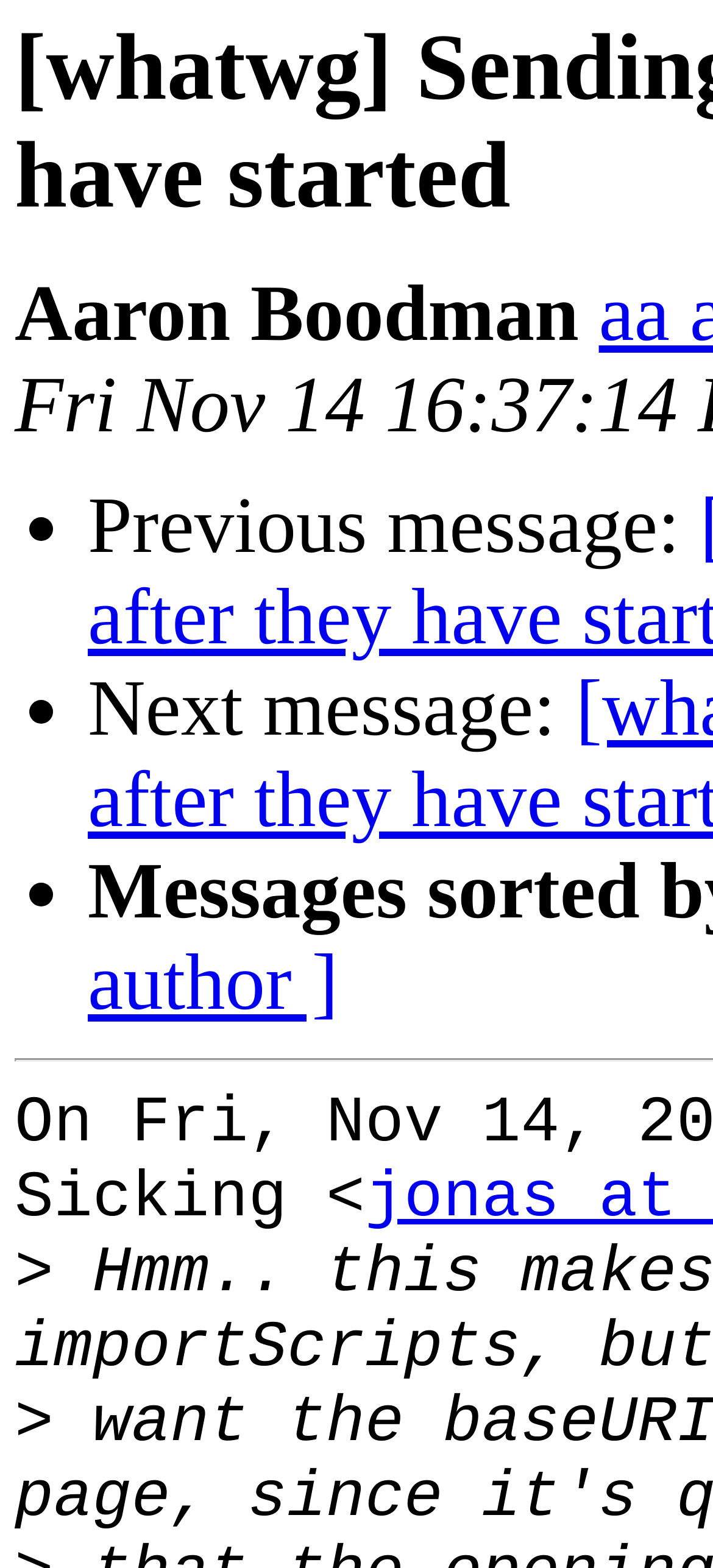What is the primary heading on this webpage?

[whatwg] Sending MessagePorts after they have started